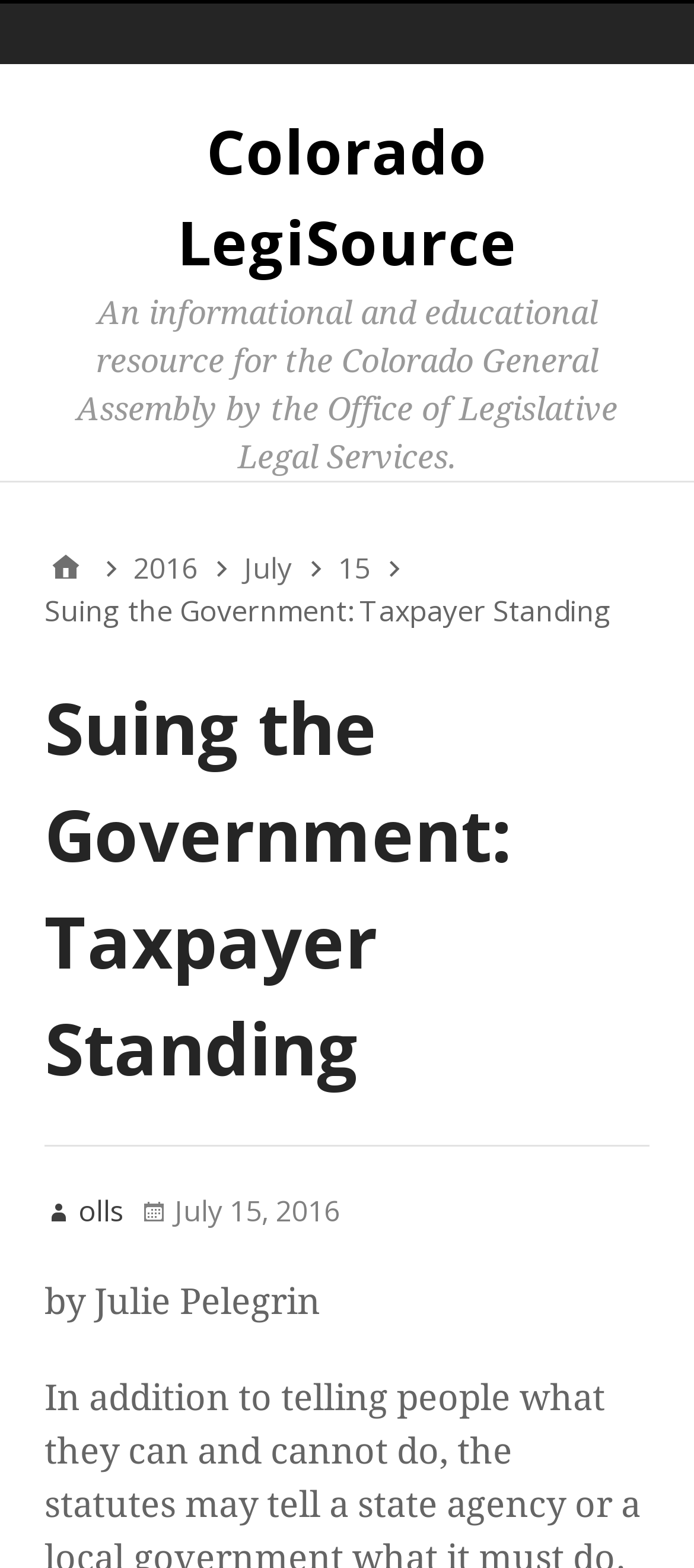Answer briefly with one word or phrase:
What is the navigation menu called?

Primary Menu